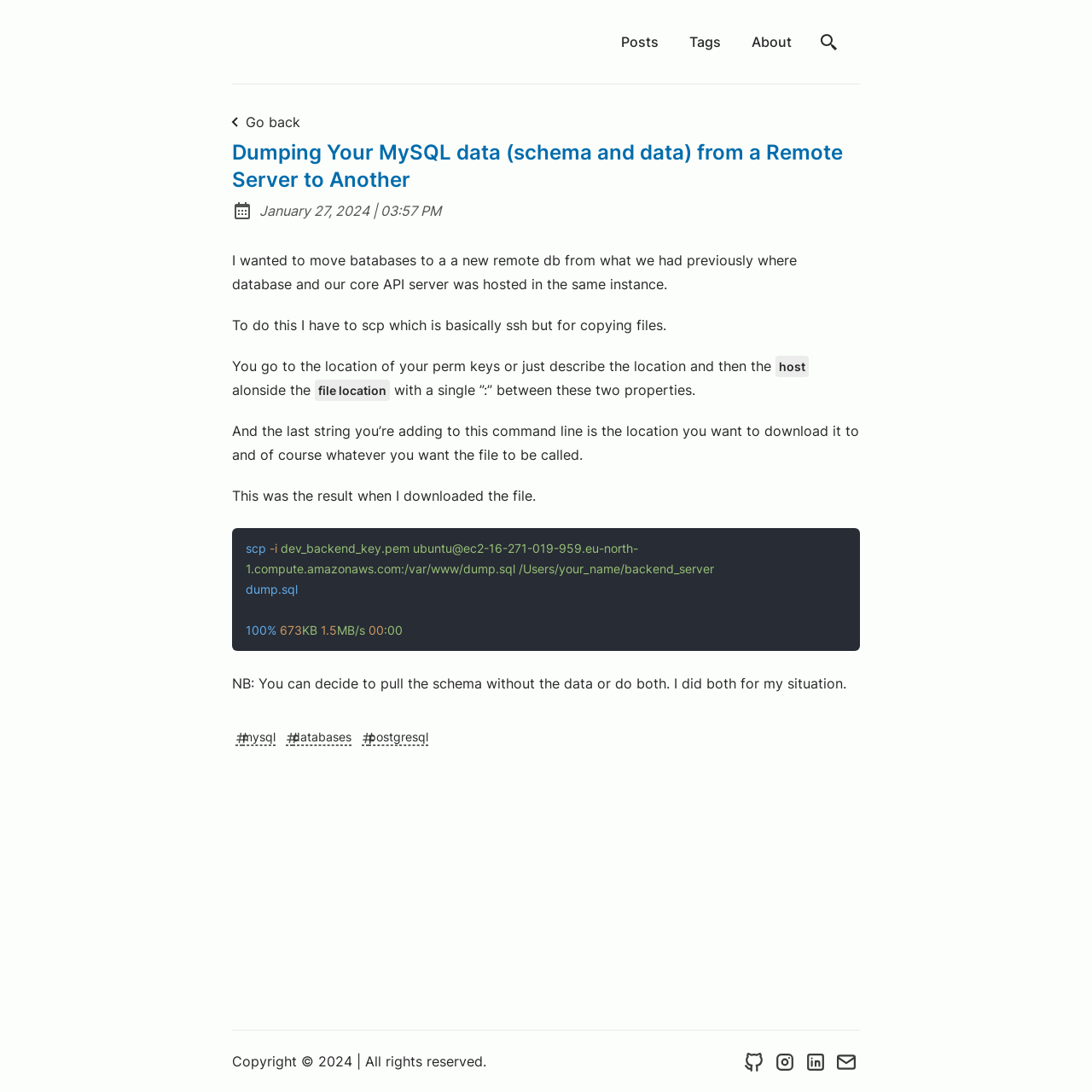Point out the bounding box coordinates of the section to click in order to follow this instruction: "Click on 'mysql'".

[0.212, 0.668, 0.259, 0.681]